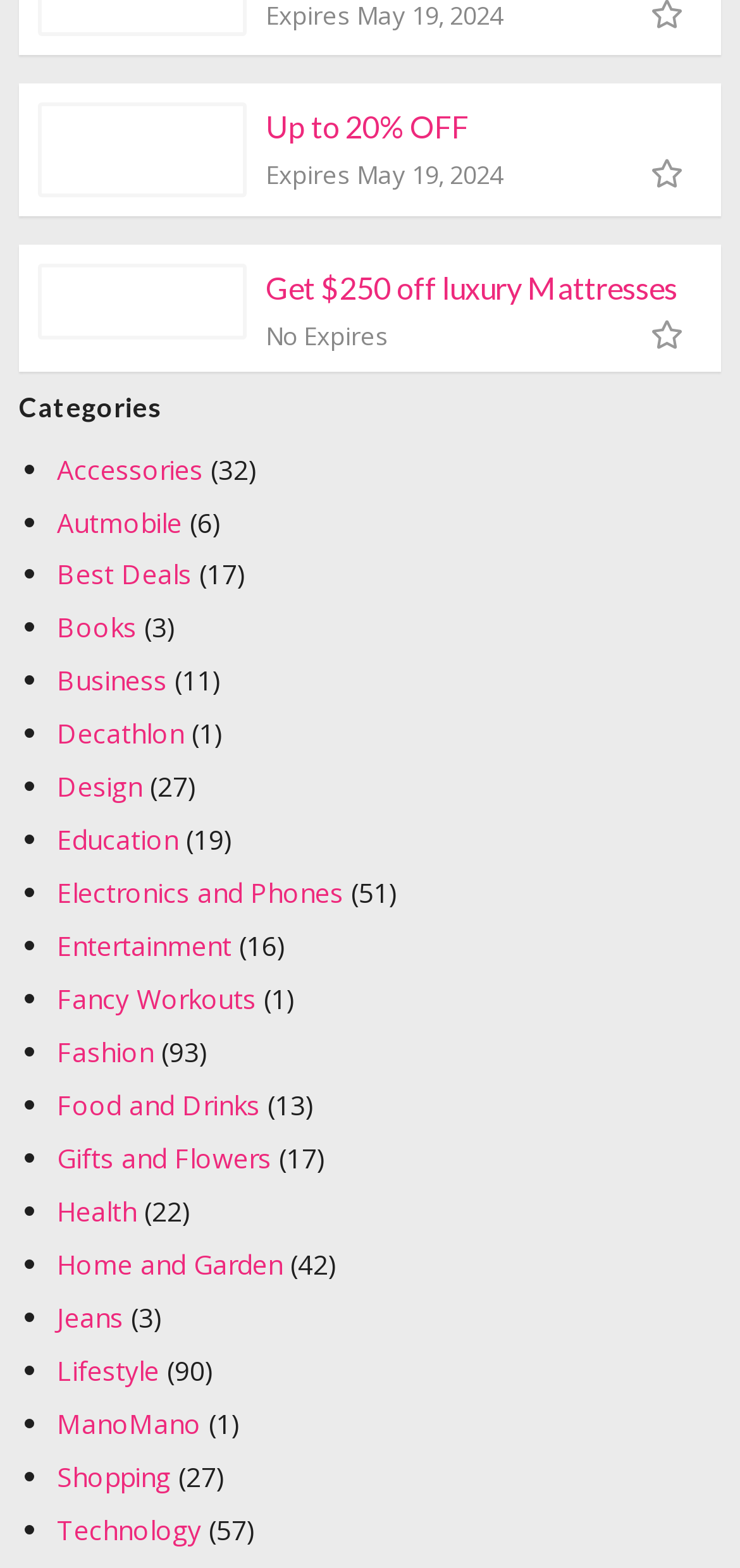How many deals are available in Electronics and Phones?
Look at the image and answer the question with a single word or phrase.

51